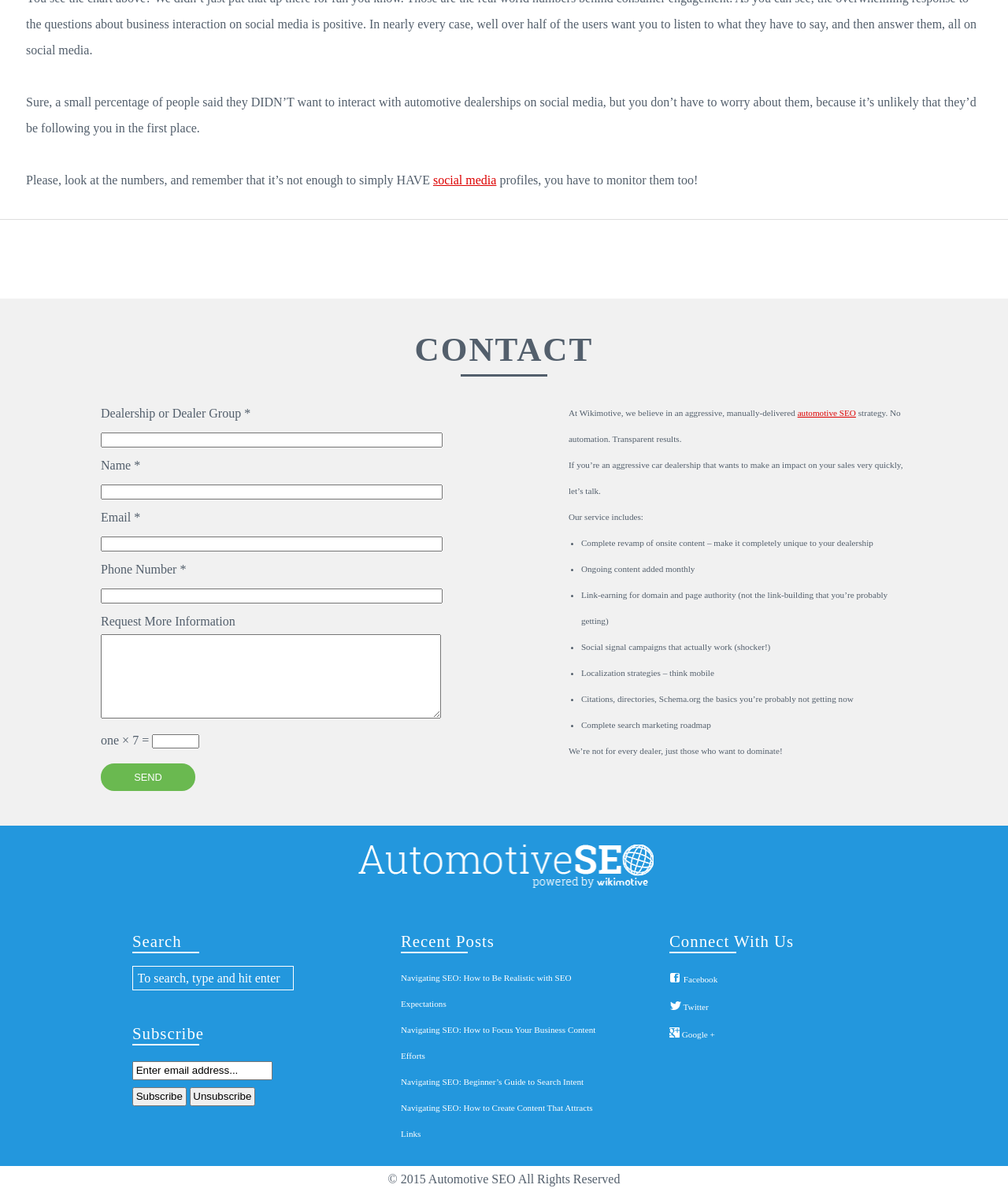Find the coordinates for the bounding box of the element with this description: "parent_node: Email * name="m-email"".

[0.1, 0.45, 0.439, 0.463]